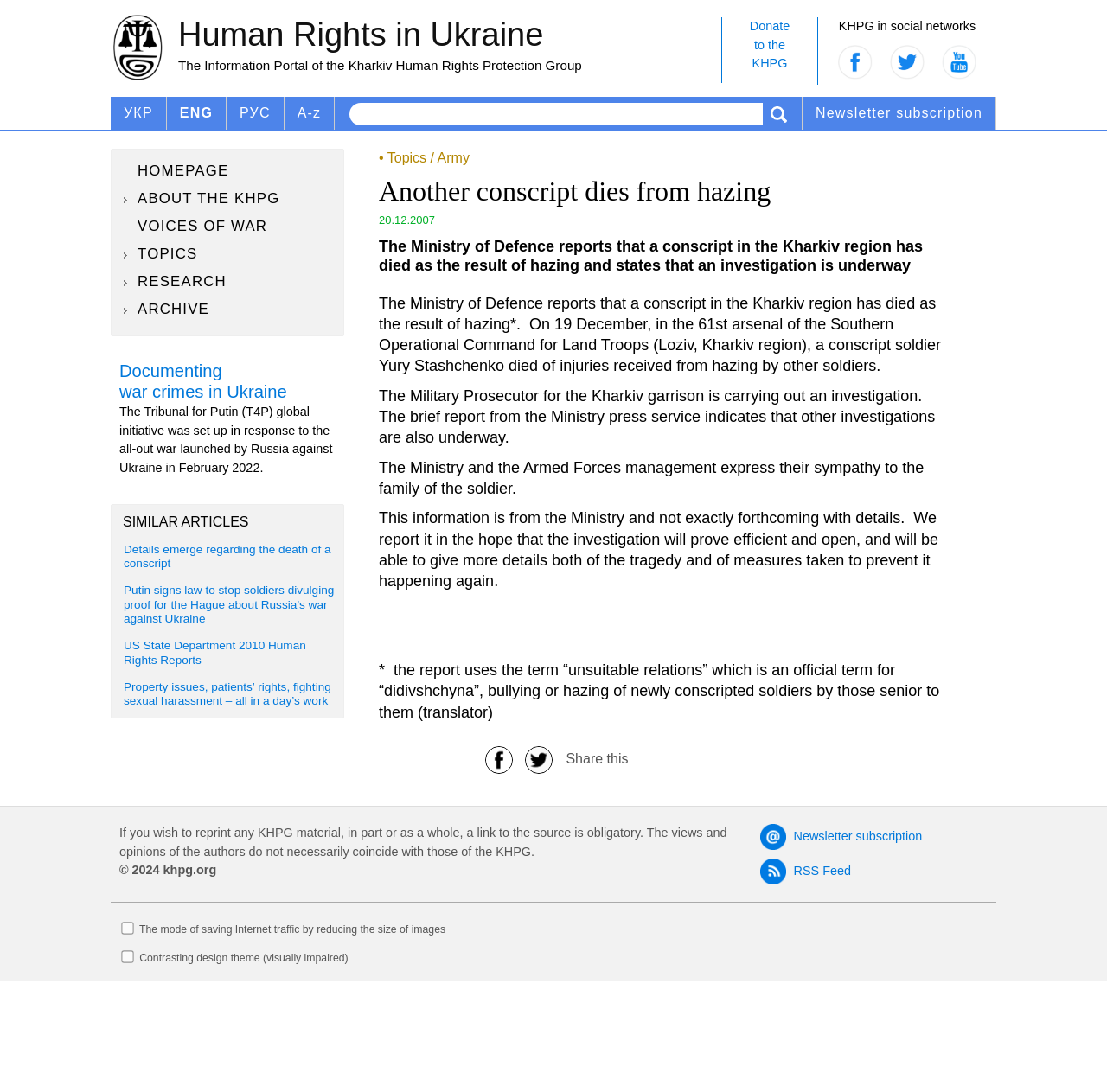Identify the main heading of the webpage and provide its text content.

Another conscript dies from hazing